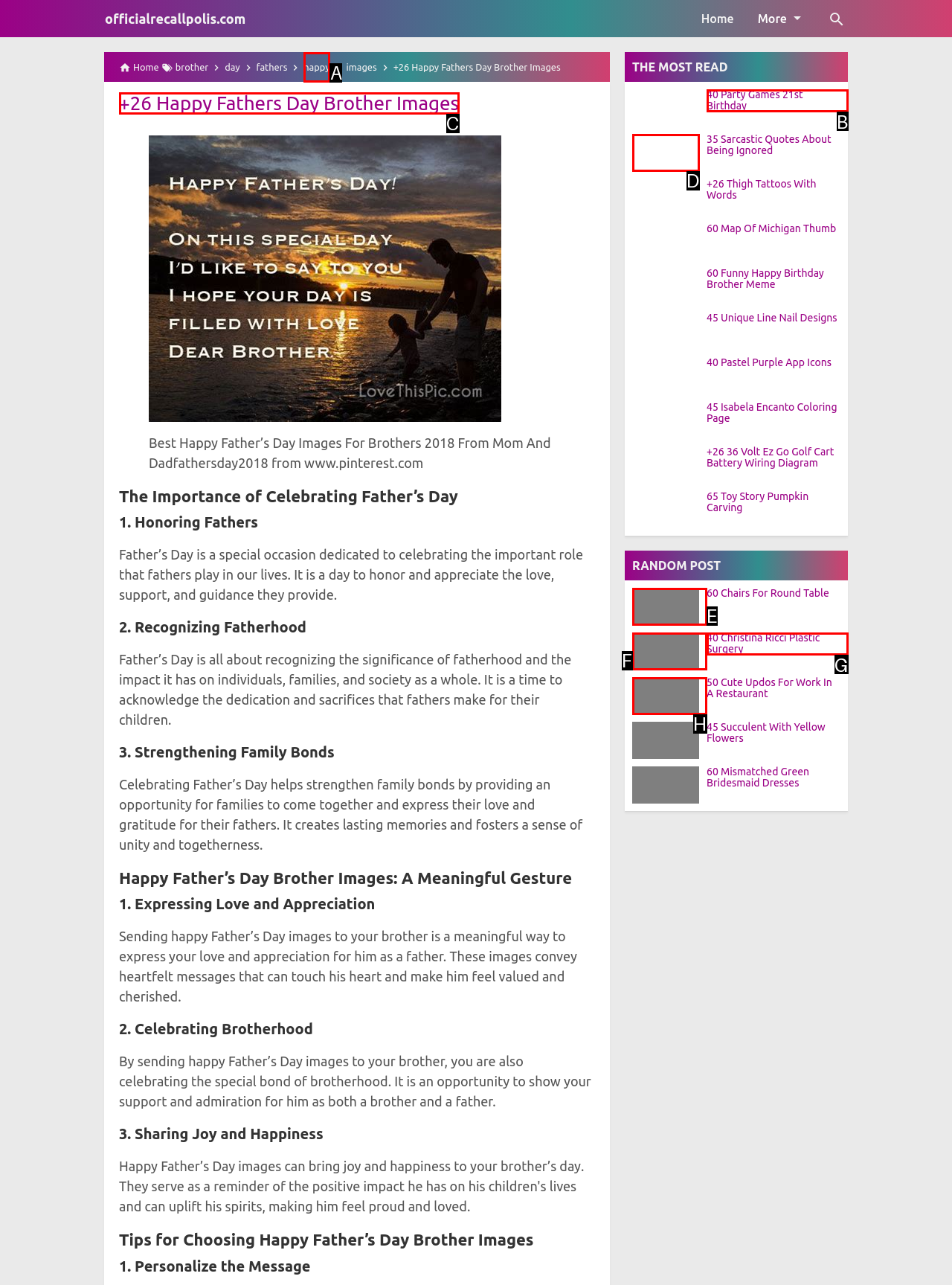Given the description: happy, identify the matching HTML element. Provide the letter of the correct option.

A